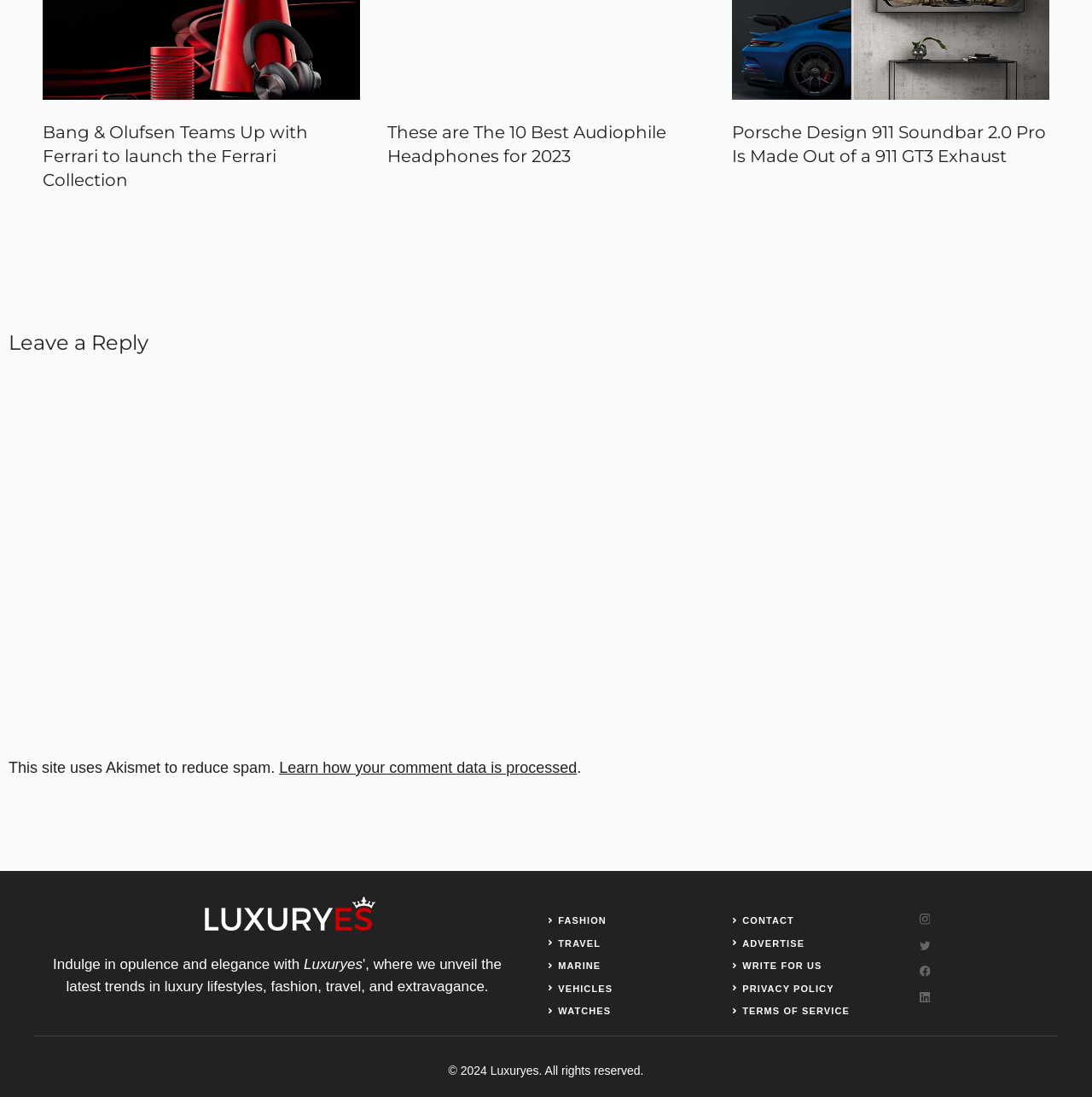Highlight the bounding box coordinates of the region I should click on to meet the following instruction: "Follow Luxuryes on instagram".

[0.819, 0.833, 0.875, 0.843]